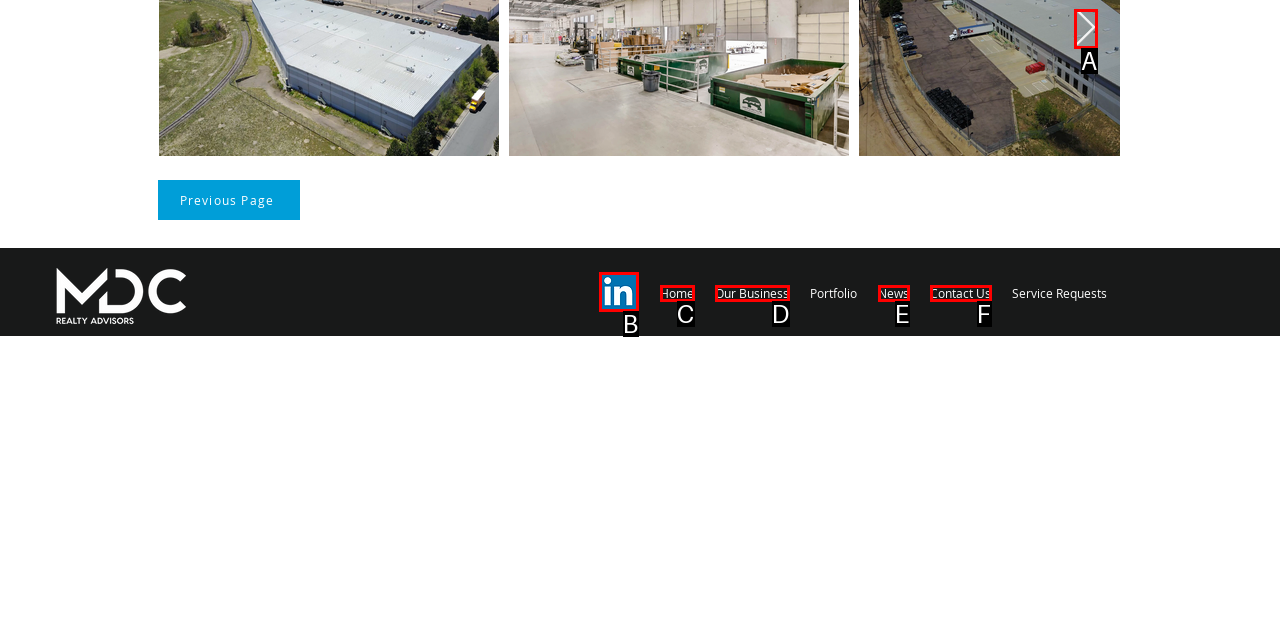Given the description: aria-label="LinkedIn", pick the option that matches best and answer with the corresponding letter directly.

B